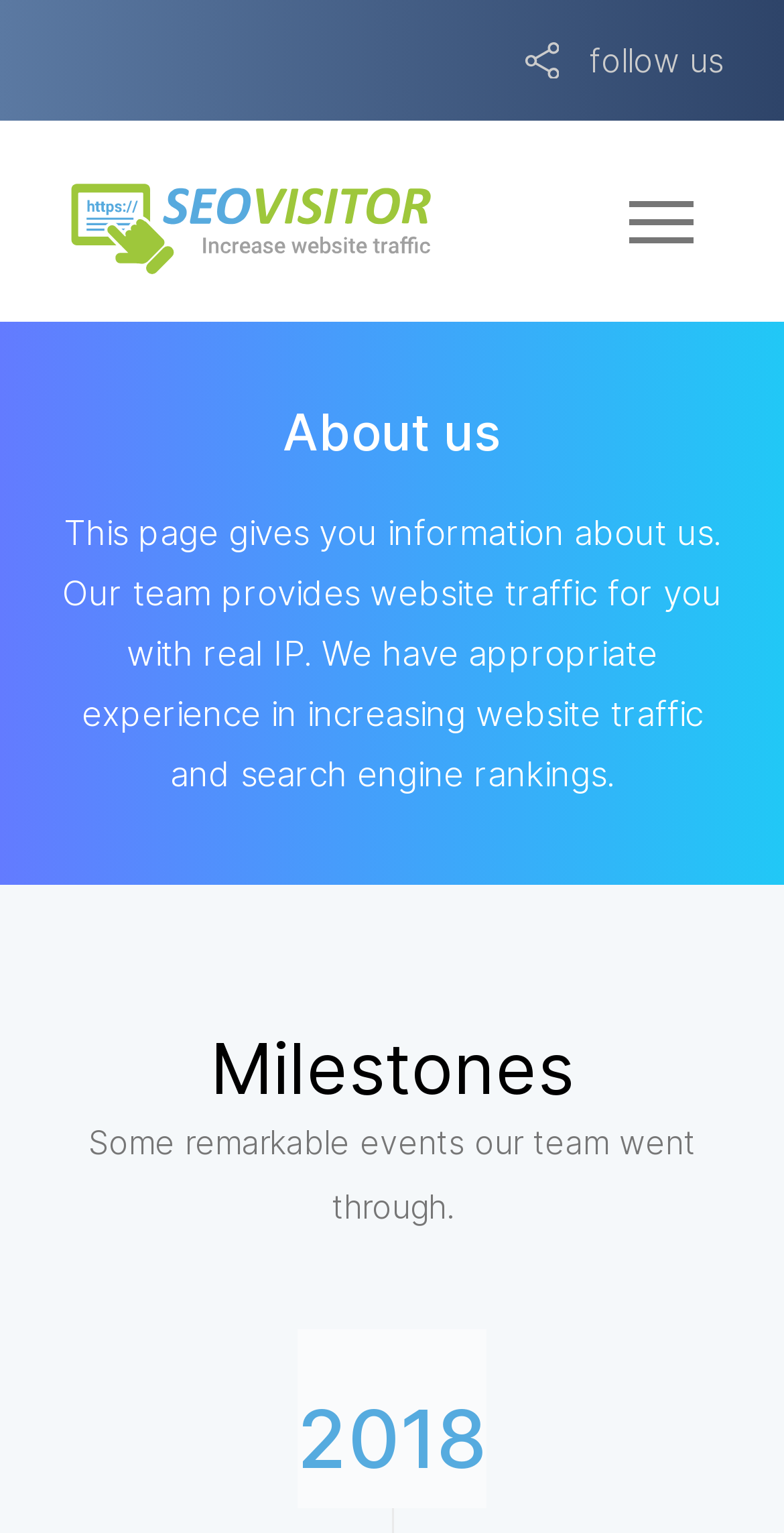Please look at the image and answer the question with a detailed explanation: What is the logo of Seovisitor?

There is an image element with the description 'seovisitor logo', which suggests that this is the logo of Seovisitor.